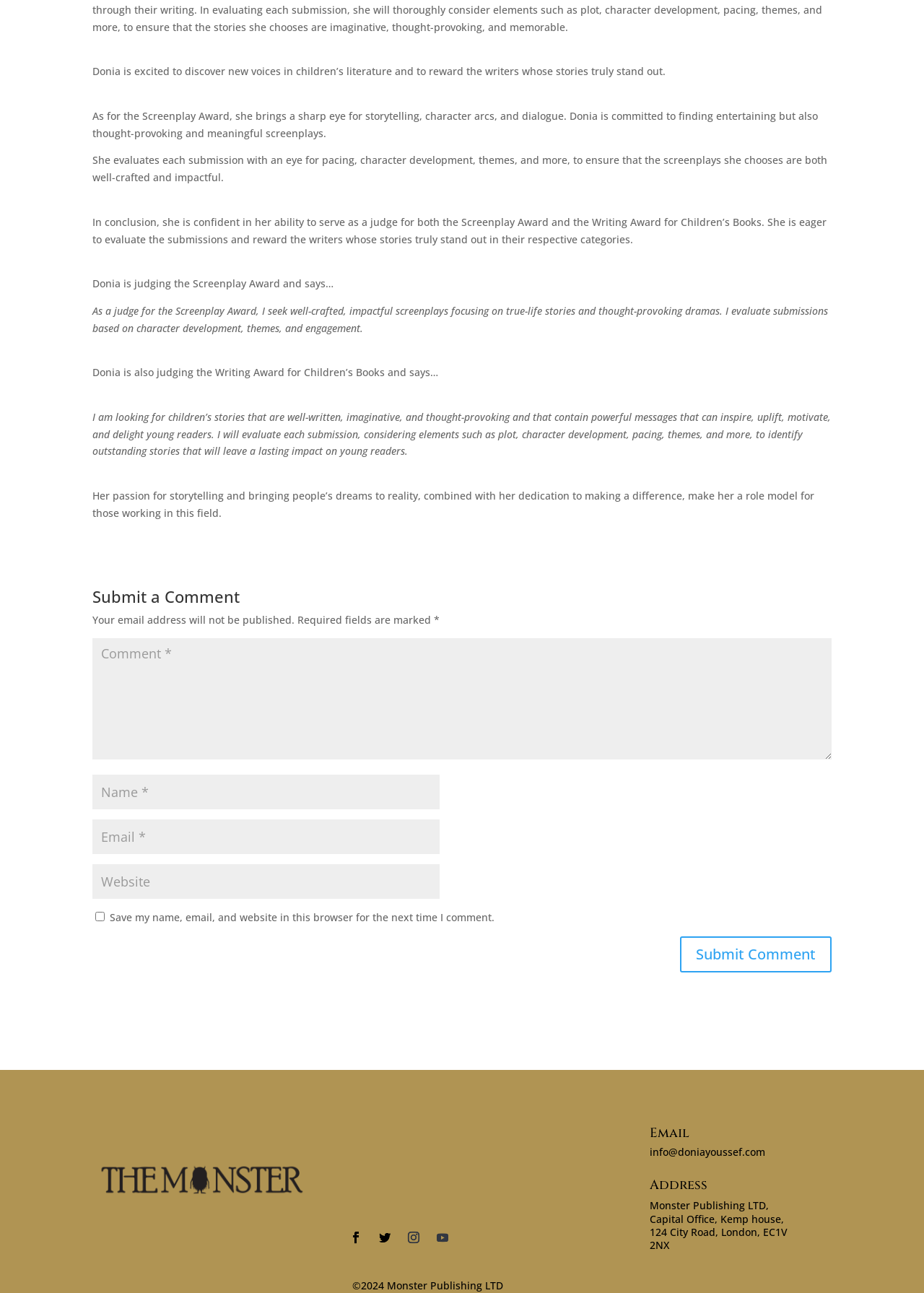What is the company name mentioned?
Please interpret the details in the image and answer the question thoroughly.

The company name 'Monster Publishing LTD' is mentioned in the copyright text at the bottom of the webpage, '©2024 Monster Publishing LTD'.